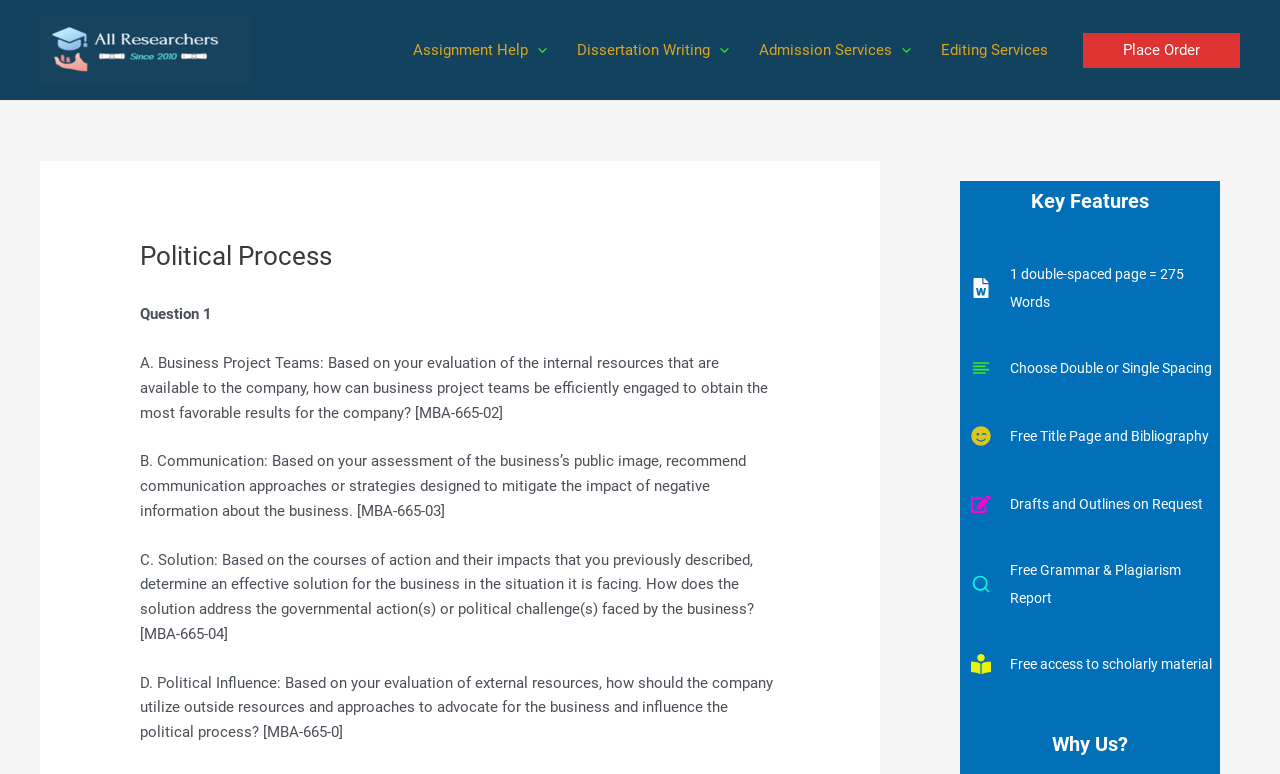Give a concise answer using only one word or phrase for this question:
What is the company's goal in terms of communication?

Mitigate negative information